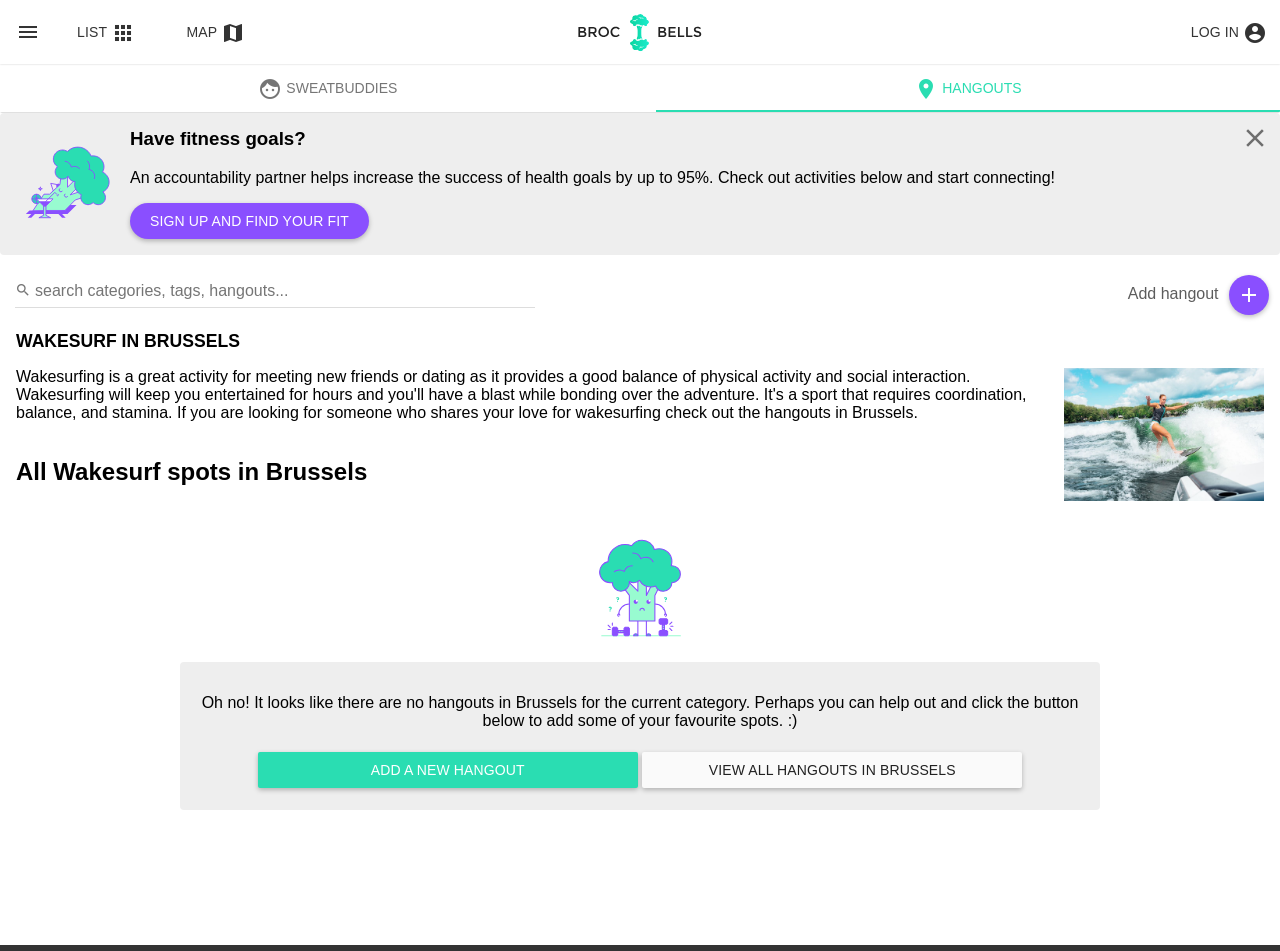Create a detailed summary of all the visual and textual information on the webpage.

The webpage is about wakesurfing in Brussels, where users can discover and meet new like-minded people. At the top left corner, there is a menu button and a link to "Brocnbells" with an accompanying image. Next to it, there are three buttons: "LIST apps", "MAP map", and "LOG IN account circle". The "LOG IN" button has an account circle icon.

Below the top navigation bar, there is a horizontal tab list. The first tab is "face SWEATBUDDIES" with a face and location icon.

The main content area starts with an image and a heading "Have fitness goals?" followed by a paragraph of text explaining the benefits of having an accountability partner for health goals. There is a call-to-action button "SIGN UP AND FIND YOUR FIT" below the text.

On the right side of the main content area, there is a search textbox with a search icon and a "close" button at the top right corner. Below the search box, there is a button "Add hangout" and a "add" button.

The main content area continues with a heading "WAKESURF IN BRUSSELS" followed by an image of wakesurf hangouts in Brussels. Below it, there is a heading "All Wakesurf spots in Brussels" followed by an image of "No hangouts". There is a message indicating that there are no hangouts in the current category, and users are encouraged to add their favorite spots. There are two buttons: "ADD A NEW HANGOUT" and "VIEW ALL HANGOUTS IN BRUSSELS".